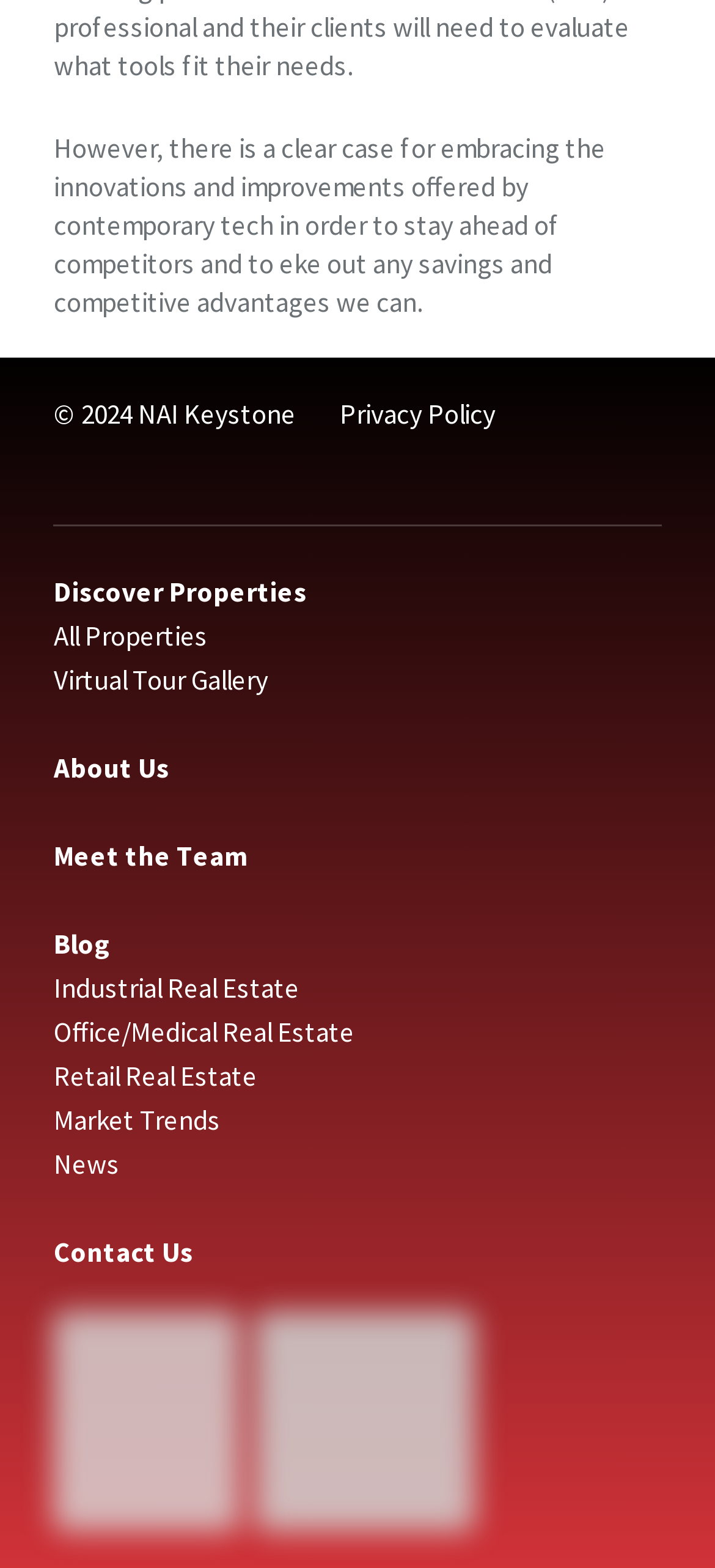Find and provide the bounding box coordinates for the UI element described with: "Industrial Real Estate".

[0.075, 0.619, 0.419, 0.641]